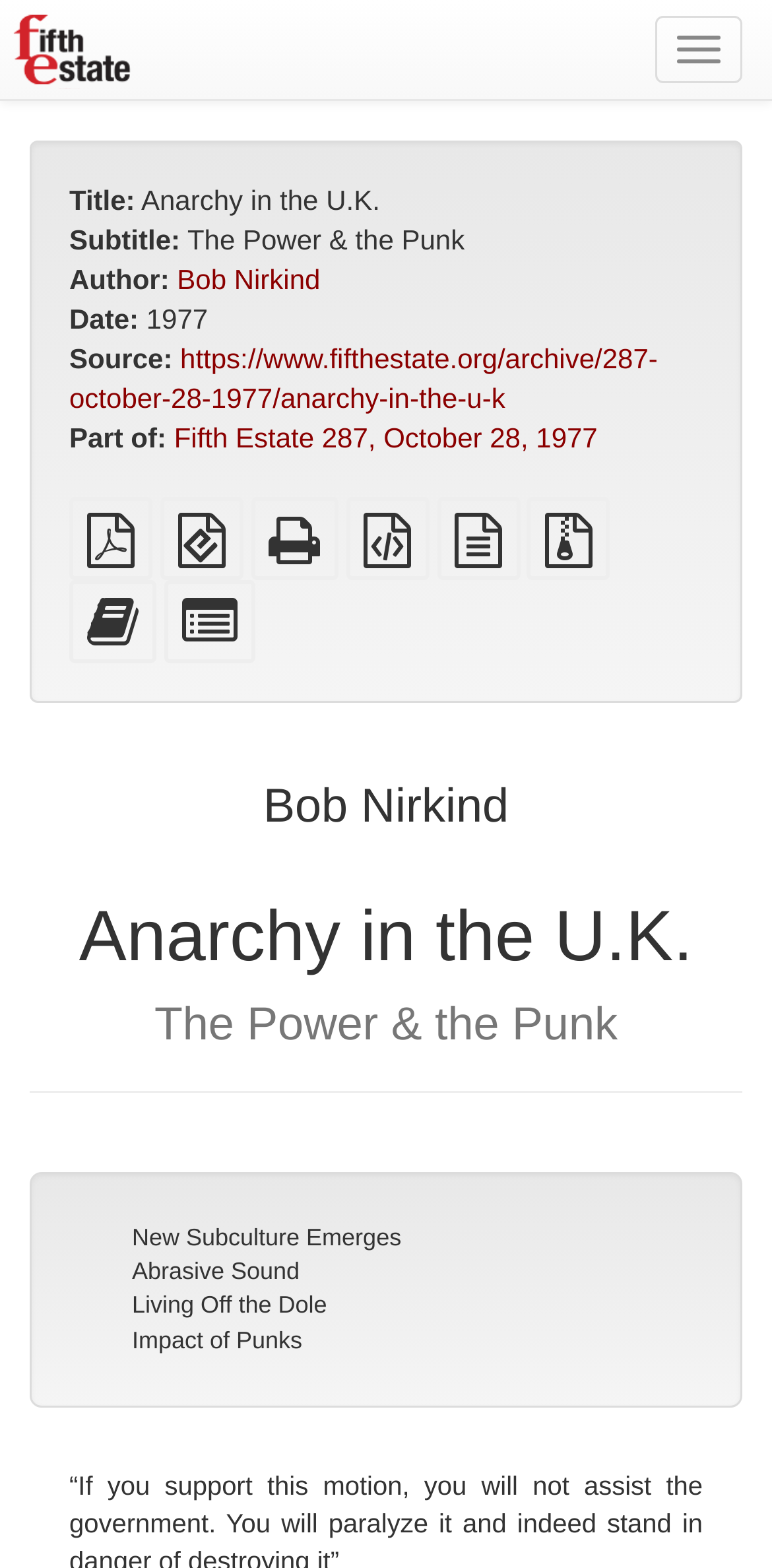Find the bounding box coordinates of the element to click in order to complete this instruction: "Download Plain PDF". The bounding box coordinates must be four float numbers between 0 and 1, denoted as [left, top, right, bottom].

[0.09, 0.34, 0.197, 0.361]